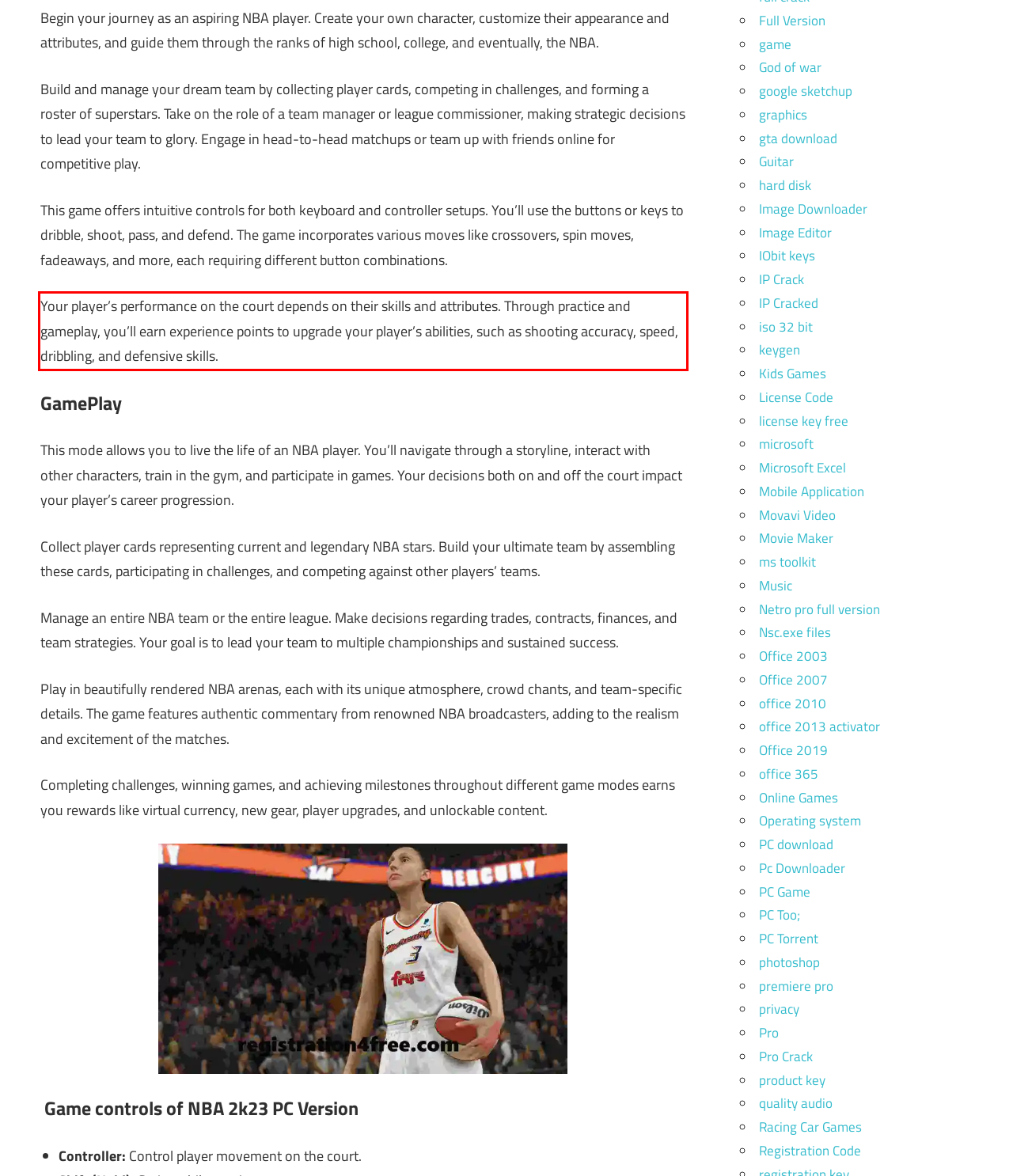Analyze the screenshot of the webpage that features a red bounding box and recognize the text content enclosed within this red bounding box.

Your player’s performance on the court depends on their skills and attributes. Through practice and gameplay, you’ll earn experience points to upgrade your player’s abilities, such as shooting accuracy, speed, dribbling, and defensive skills.